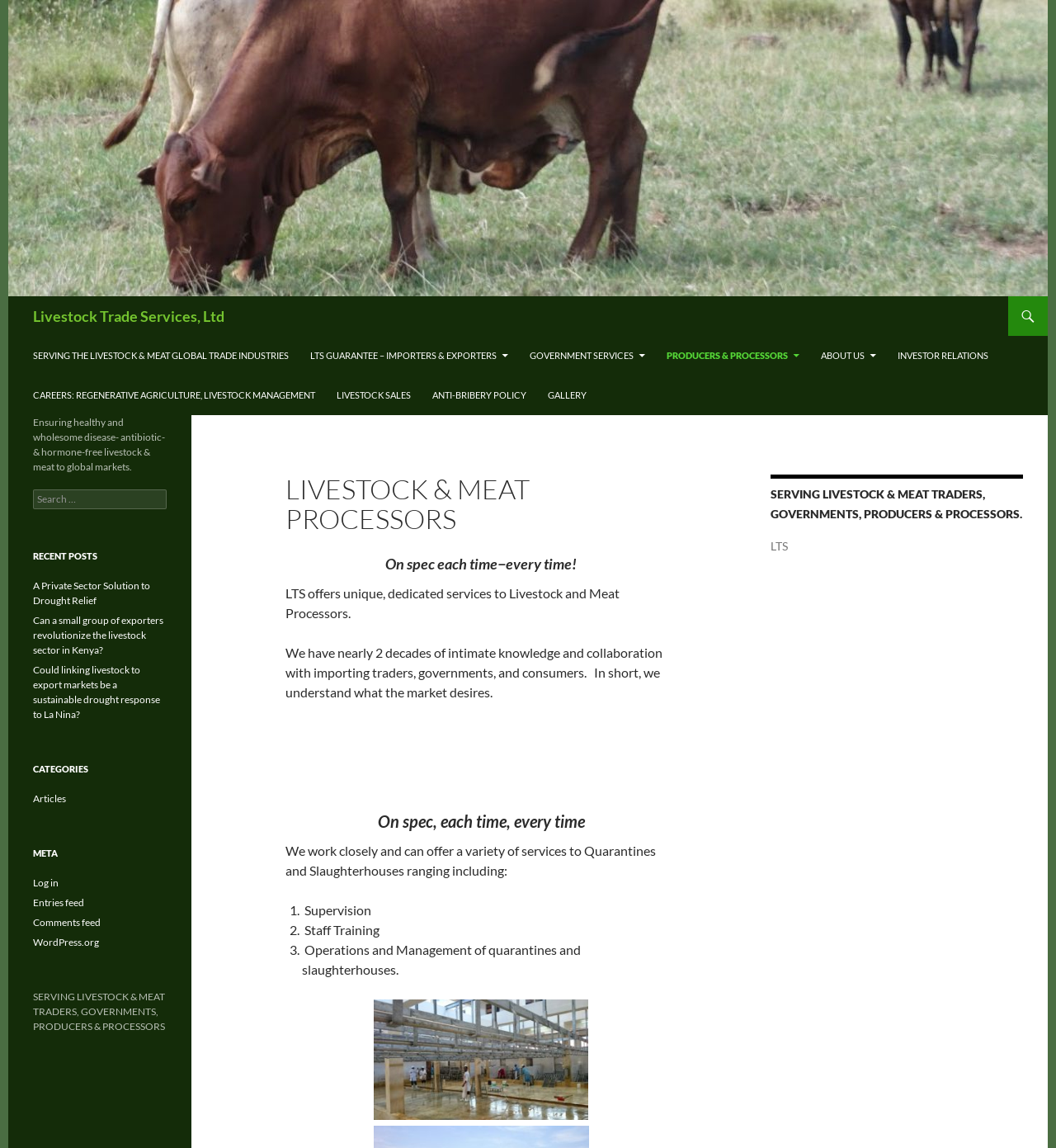Please find the bounding box coordinates in the format (top-left x, top-left y, bottom-right x, bottom-right y) for the given element description. Ensure the coordinates are floating point numbers between 0 and 1. Description: alt="Livestock Trade Services, Ltd"

[0.008, 0.12, 0.992, 0.134]